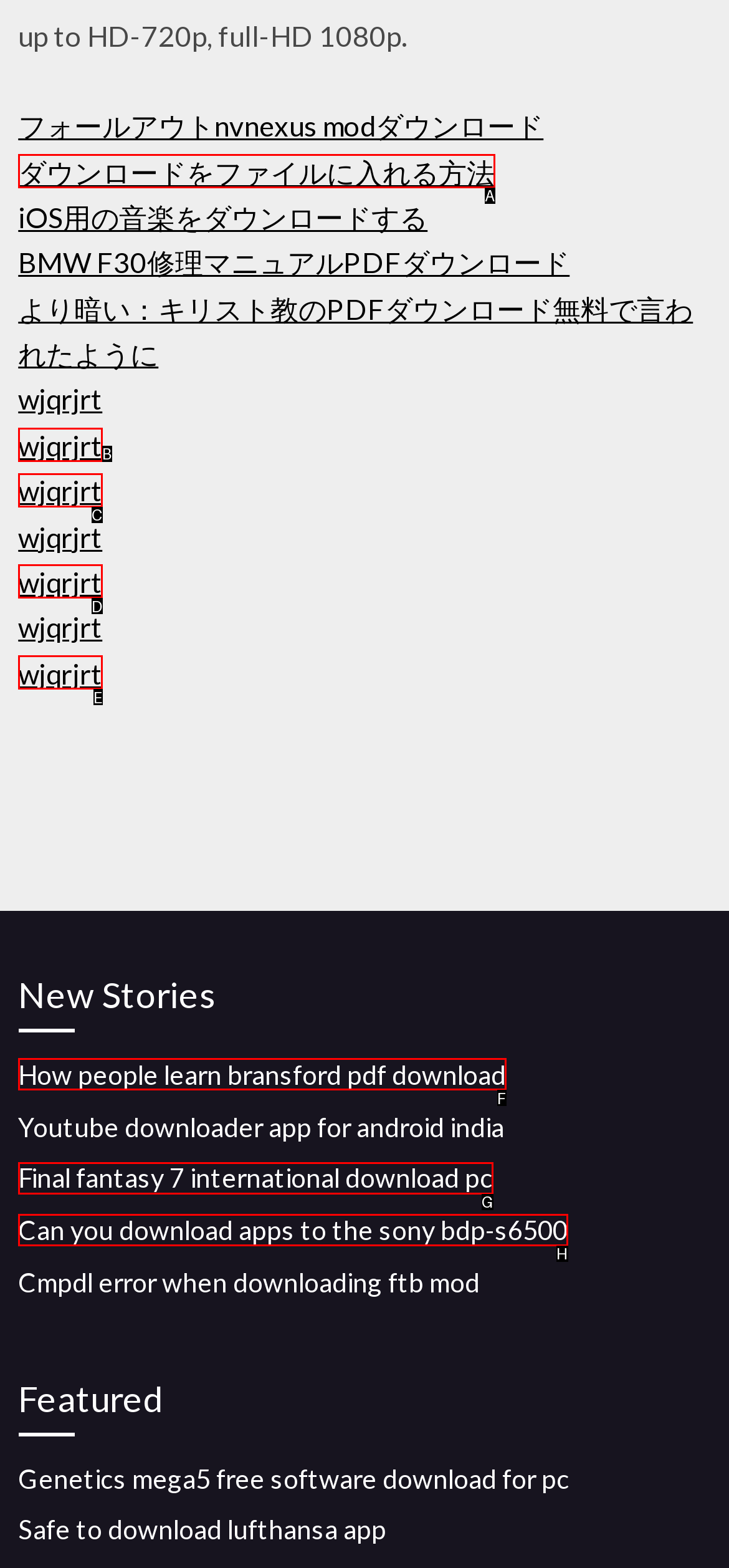Based on the description: wjqrjrt, select the HTML element that fits best. Provide the letter of the matching option.

C